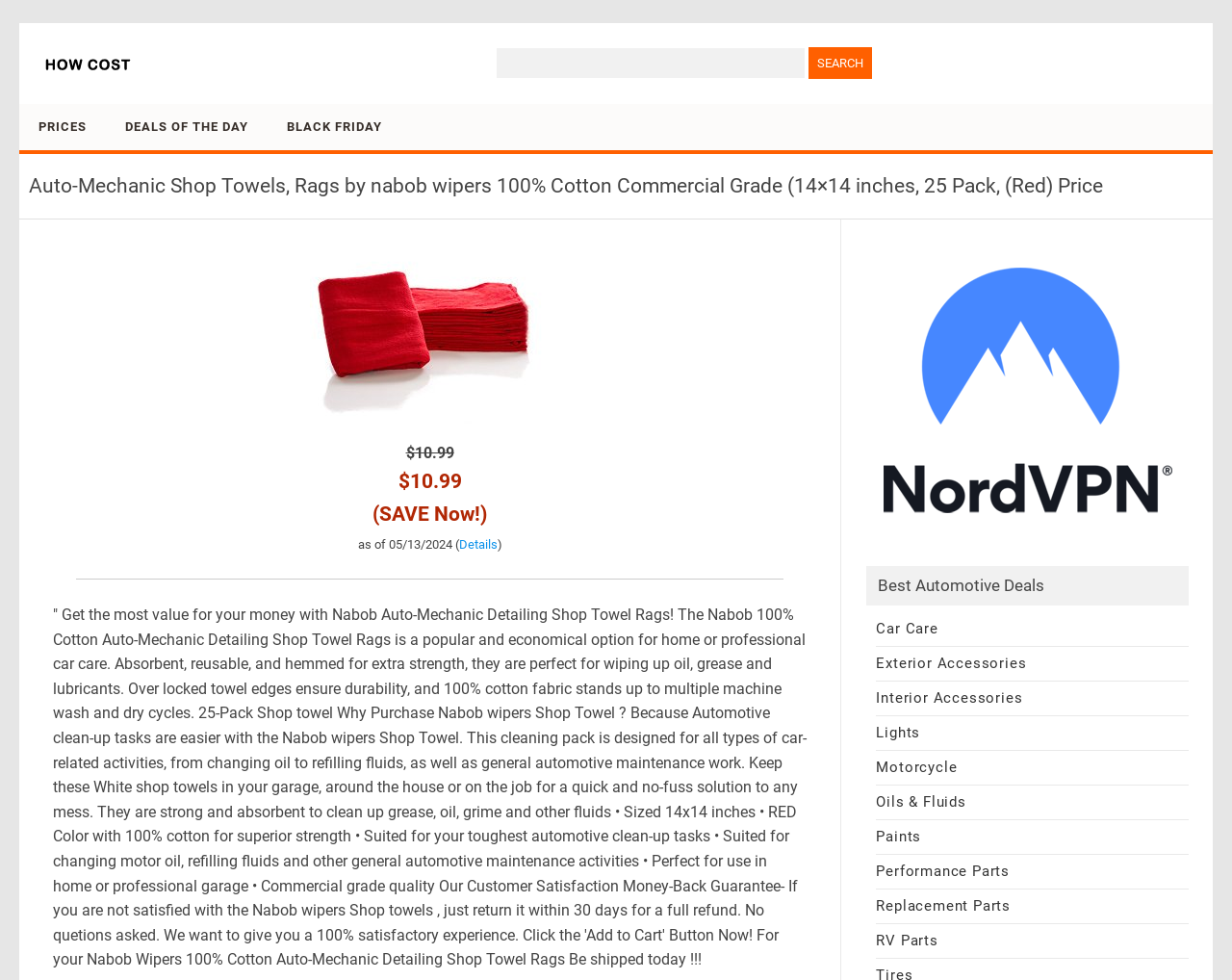Respond with a single word or phrase to the following question:
What is the size of the shop towels?

14x14 inches